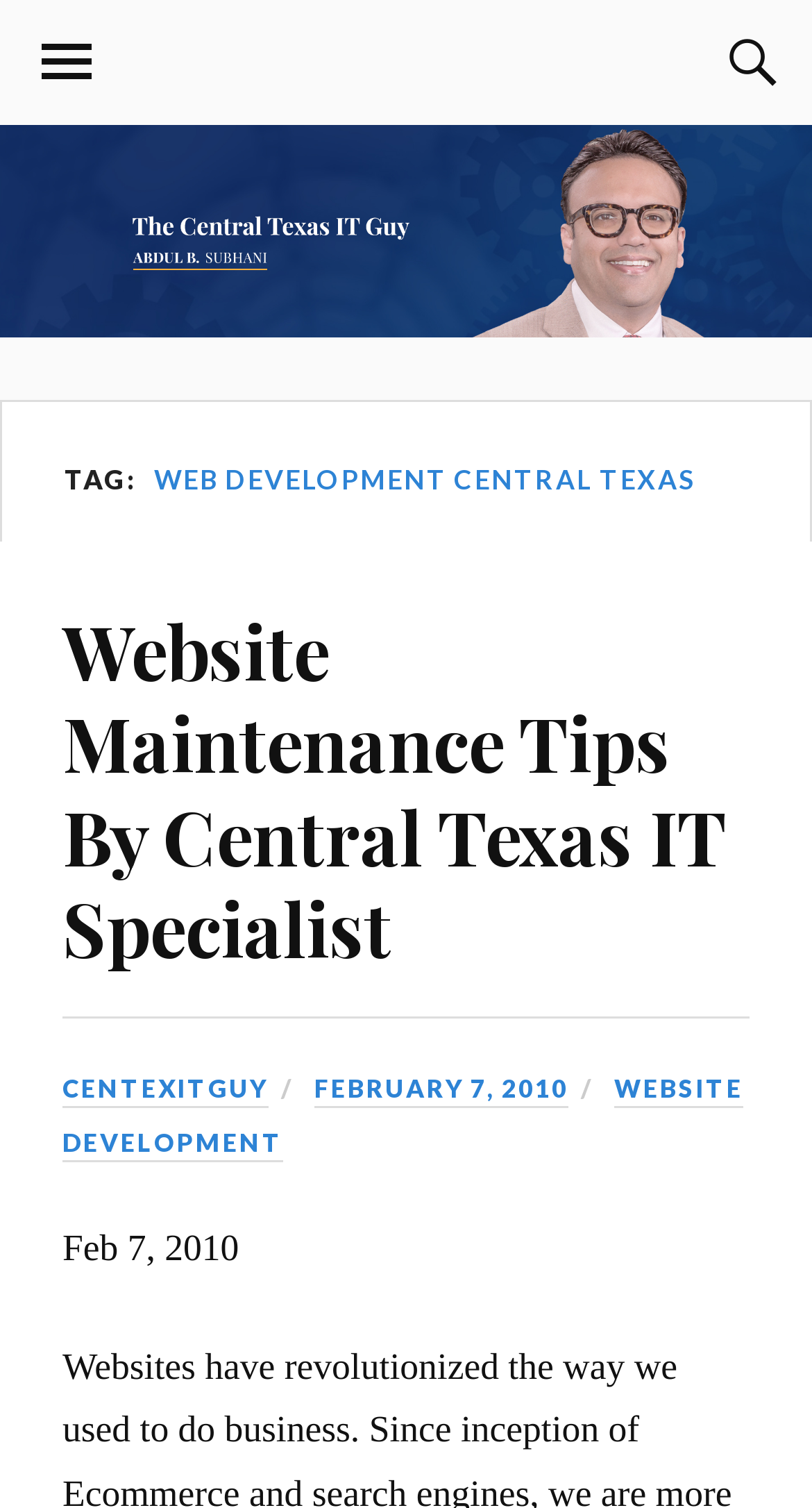Identify the bounding box of the HTML element described as: "Toggle the mobile menu".

[0.05, 0.004, 0.112, 0.079]